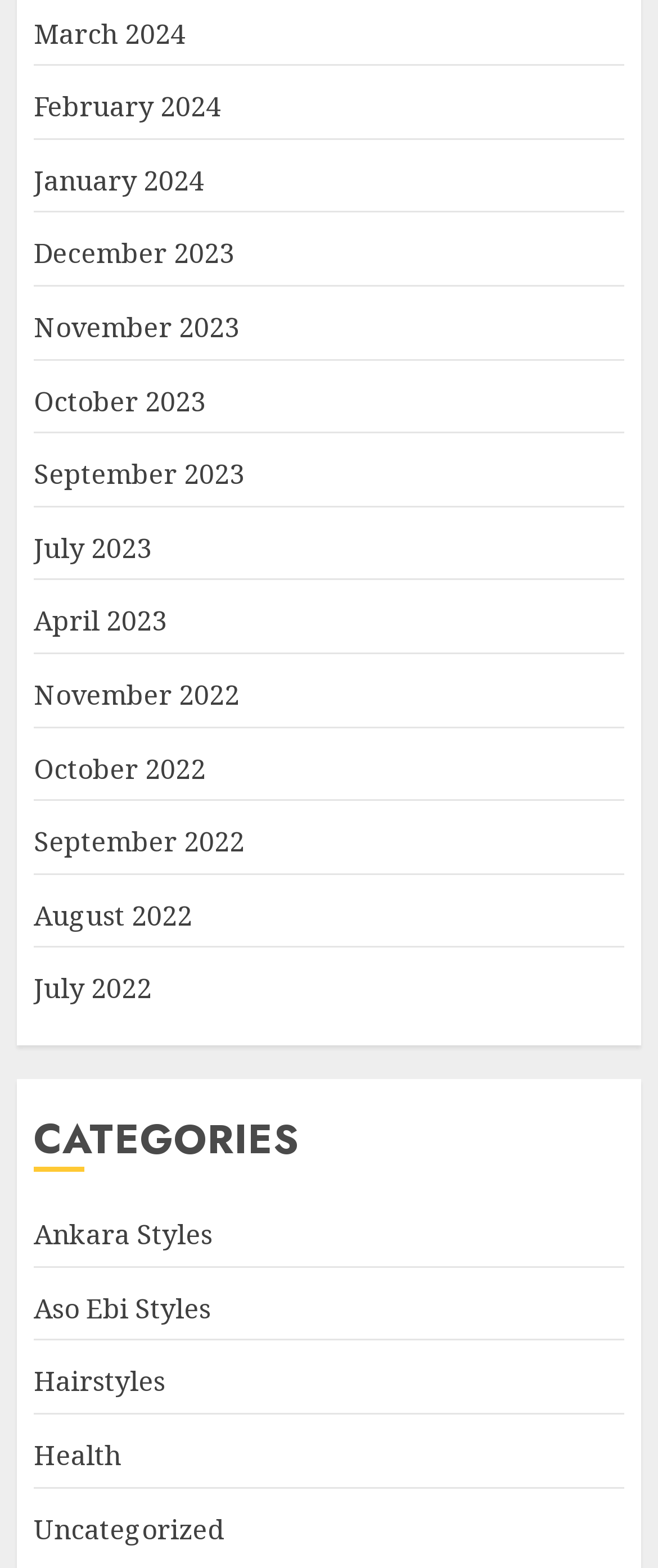What is the latest month listed on the webpage?
Using the image as a reference, give a one-word or short phrase answer.

March 2024